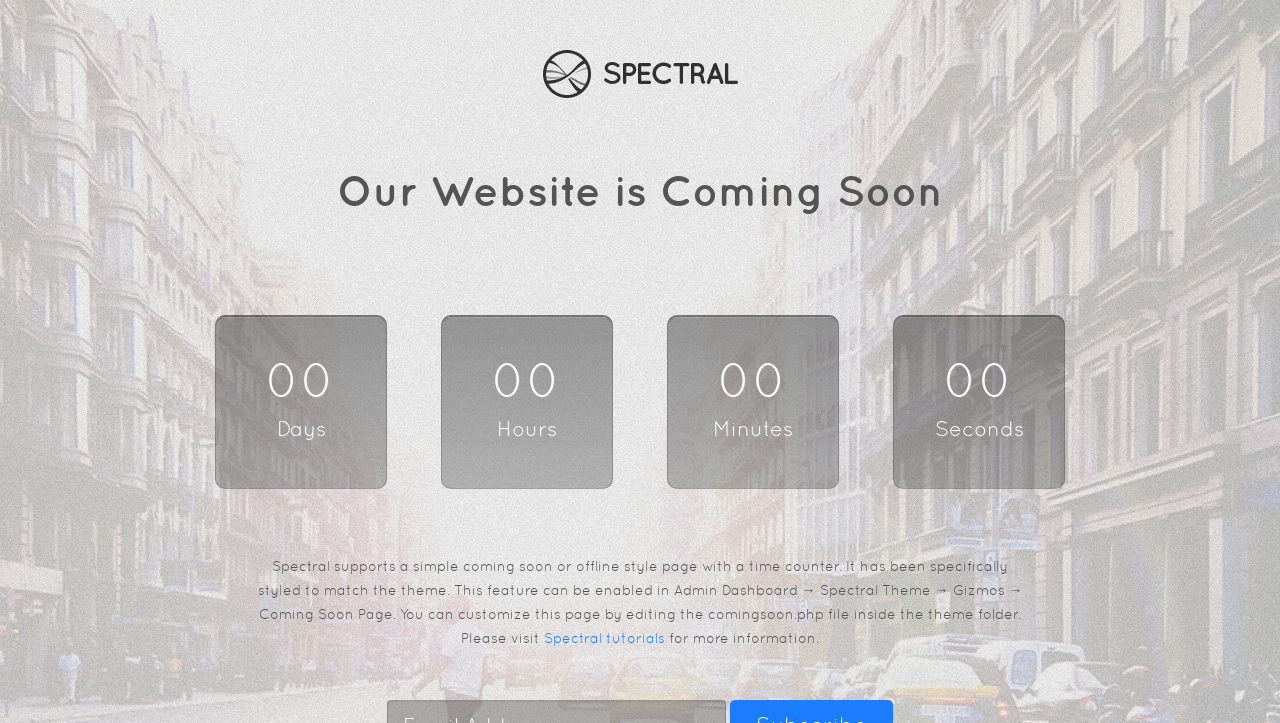What is the theme of the website?
Please provide a single word or phrase in response based on the screenshot.

Spectral